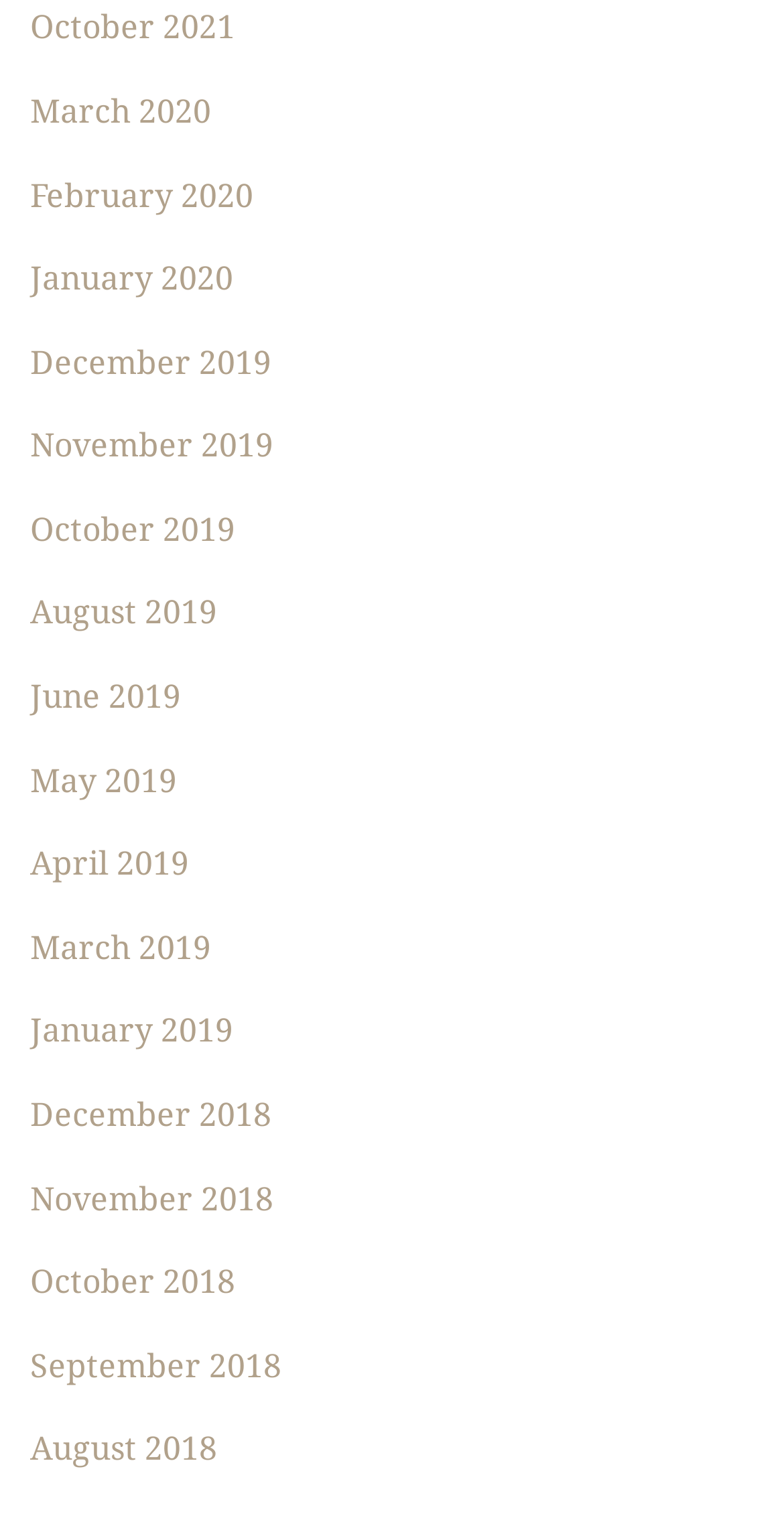Find the bounding box coordinates for the area that must be clicked to perform this action: "view October 2021".

[0.038, 0.006, 0.3, 0.031]